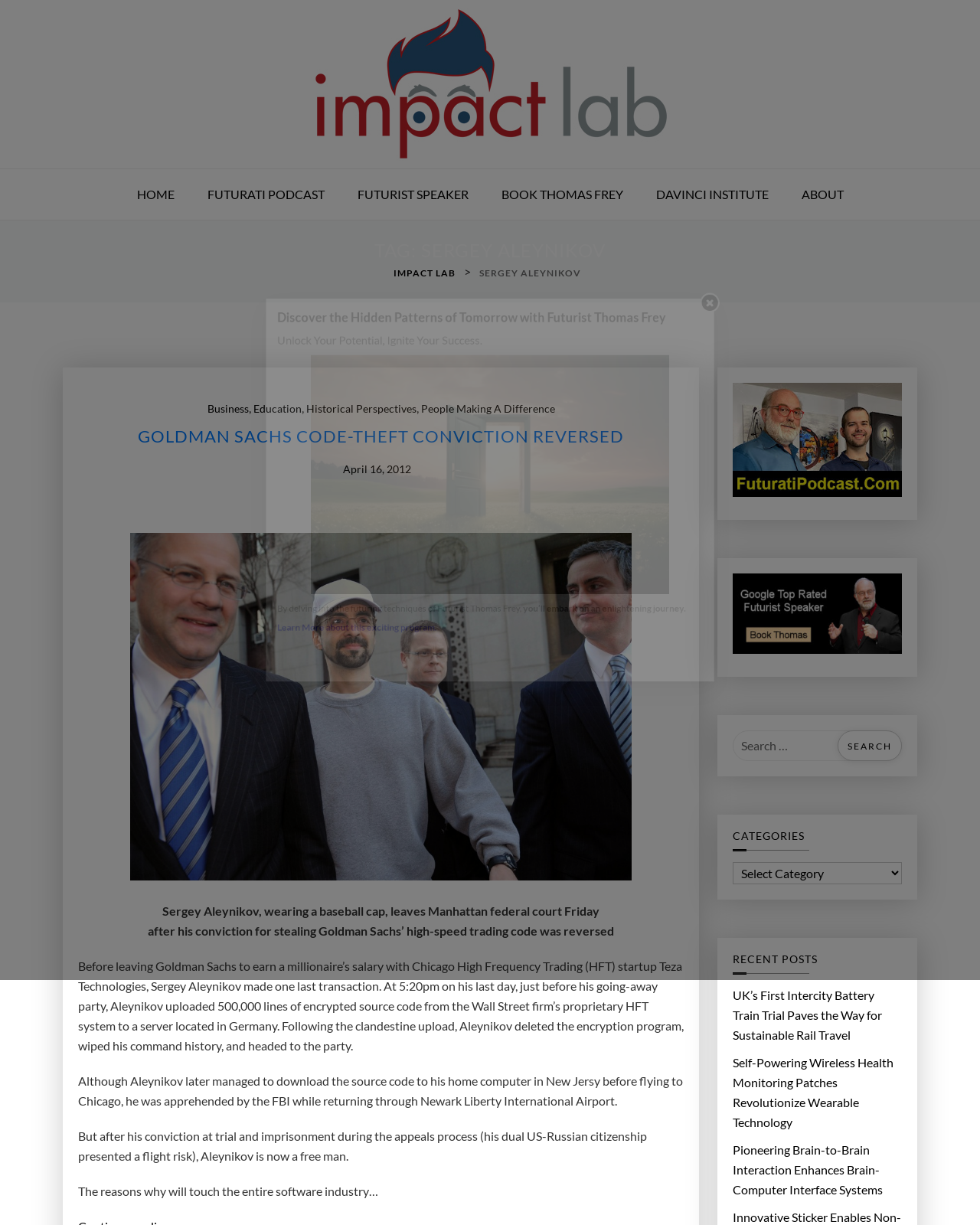Locate the headline of the webpage and generate its content.

TAG: SERGEY ALEYNIKOV